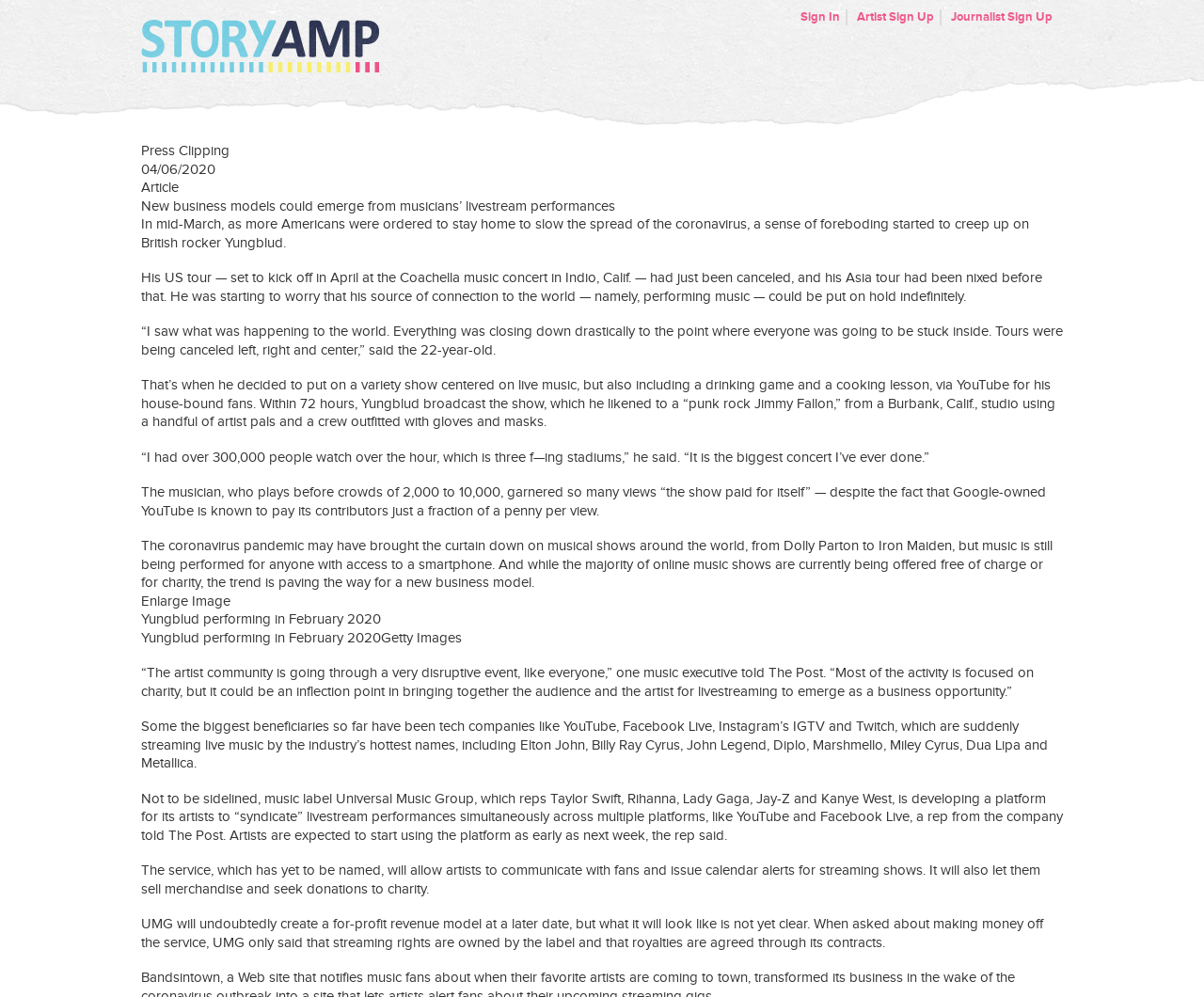Articulate a complete and detailed caption of the webpage elements.

The webpage is about StoryAmp, a platform that appears to be related to music and journalism. At the top, there are three links: "Sign In", "Artist Sign Up", and "Journalist Sign Up", indicating that the platform is for artists and journalists to sign up and access its features.

Below the links, there is a section with a title "Press Clipping" and a date "04/06/2020". This section contains an article about how musicians are using livestream performances to connect with their fans during the coronavirus pandemic. The article features a musician named Yungblud, who broadcast a live show on YouTube that garnered over 300,000 views.

The article is divided into several paragraphs, with some quotes from Yungblud and a music executive. There are also two images of Yungblud performing, with captions indicating that they were taken in February 2020.

The article discusses how the pandemic has disrupted the music industry, but also presents an opportunity for new business models to emerge. It mentions that tech companies like YouTube, Facebook Live, and Instagram's IGTV are benefiting from the trend of livestreaming music performances. Additionally, music label Universal Music Group is developing a platform for its artists to syndicate livestream performances across multiple platforms, which will allow them to communicate with fans, sell merchandise, and seek donations to charity.

Overall, the webpage appears to be a news article or blog post about the music industry and its response to the coronavirus pandemic.